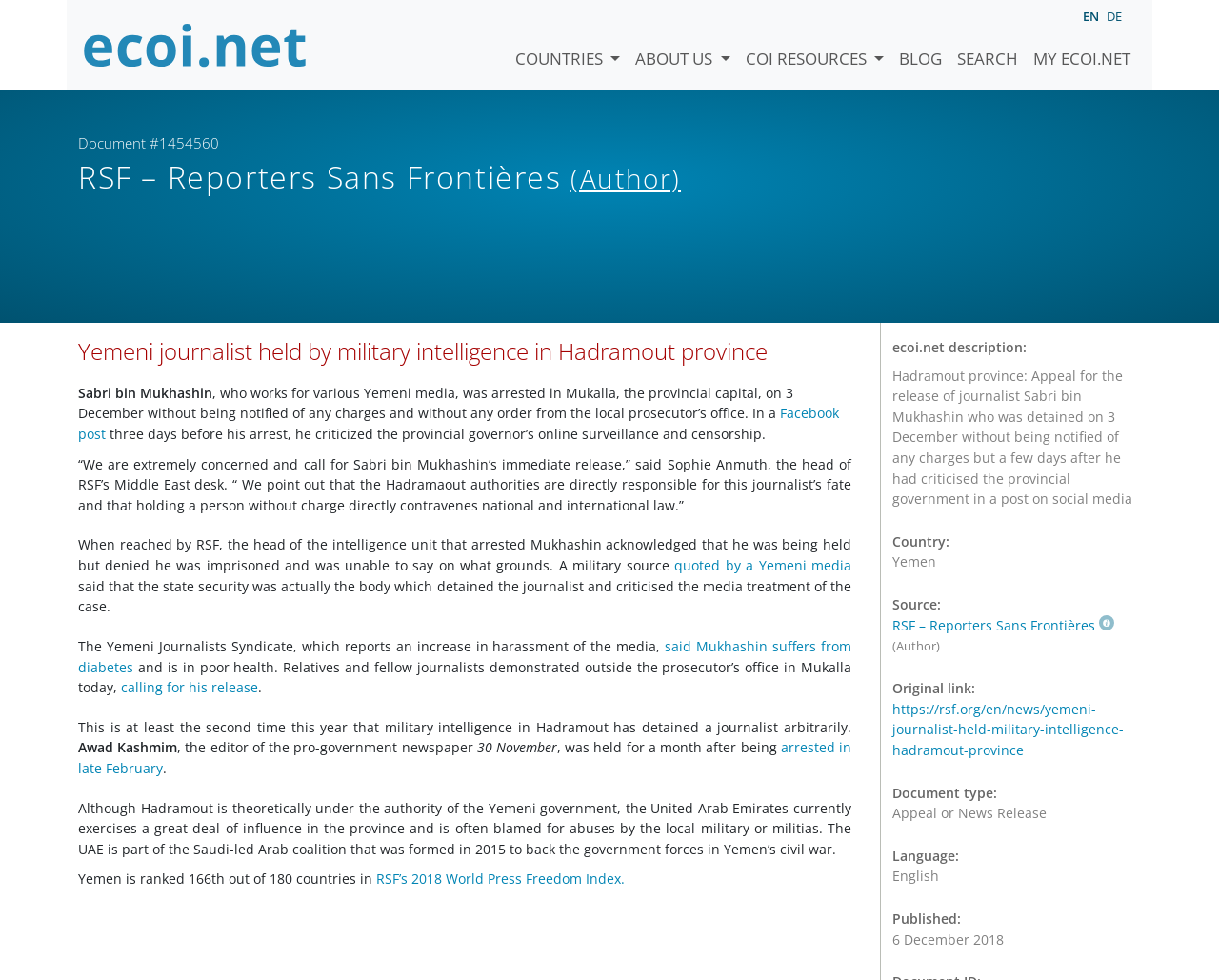Identify the bounding box coordinates for the element that needs to be clicked to fulfill this instruction: "Click the 'Facebook post' link". Provide the coordinates in the format of four float numbers between 0 and 1: [left, top, right, bottom].

[0.064, 0.412, 0.688, 0.452]